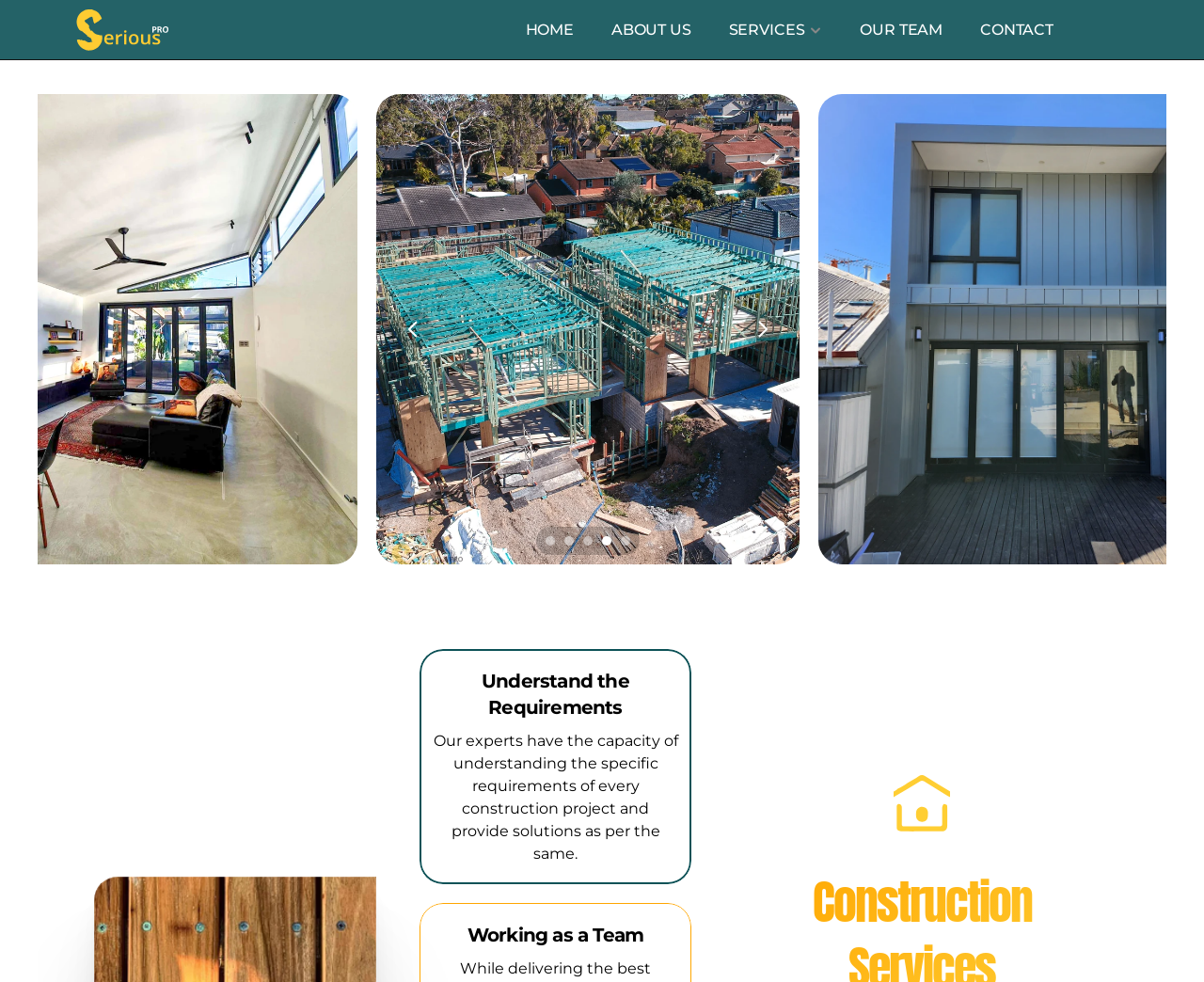Deliver a detailed narrative of the webpage's visual and textual elements.

The webpage is a professional services website, specifically focused on carpentry, building, and renovation services in Sydney. At the top, there is a navigation menu with five links: "HOME", "ABOUT US", "SERVICES", "OUR TEAM", and "CONTACT", aligned horizontally and evenly spaced.

Below the navigation menu, there is a slideshow with pagination controls, taking up a significant portion of the page. The slideshow has previous and next buttons, represented by back and next arrow icons, respectively, located at the top and bottom of the slideshow. There are also five buttons to scroll to specific pages, numbered from 1 to 5, placed horizontally below the slideshow.

The main content area is divided into two sections. The first section has a heading "Understand the Requirements" and a paragraph of text that explains the company's ability to understand specific construction project requirements and provide tailored solutions. This section is located below the slideshow and takes up about half of the page's width.

The second section has a heading "Working as a Team" and is positioned below the first section, taking up a similar amount of space. However, the content of this section is not provided in the accessibility tree.

There are no images on the page except for the back and next arrow icons used in the slideshow pagination controls. Overall, the webpage has a clean and organized structure, with clear headings and concise text.